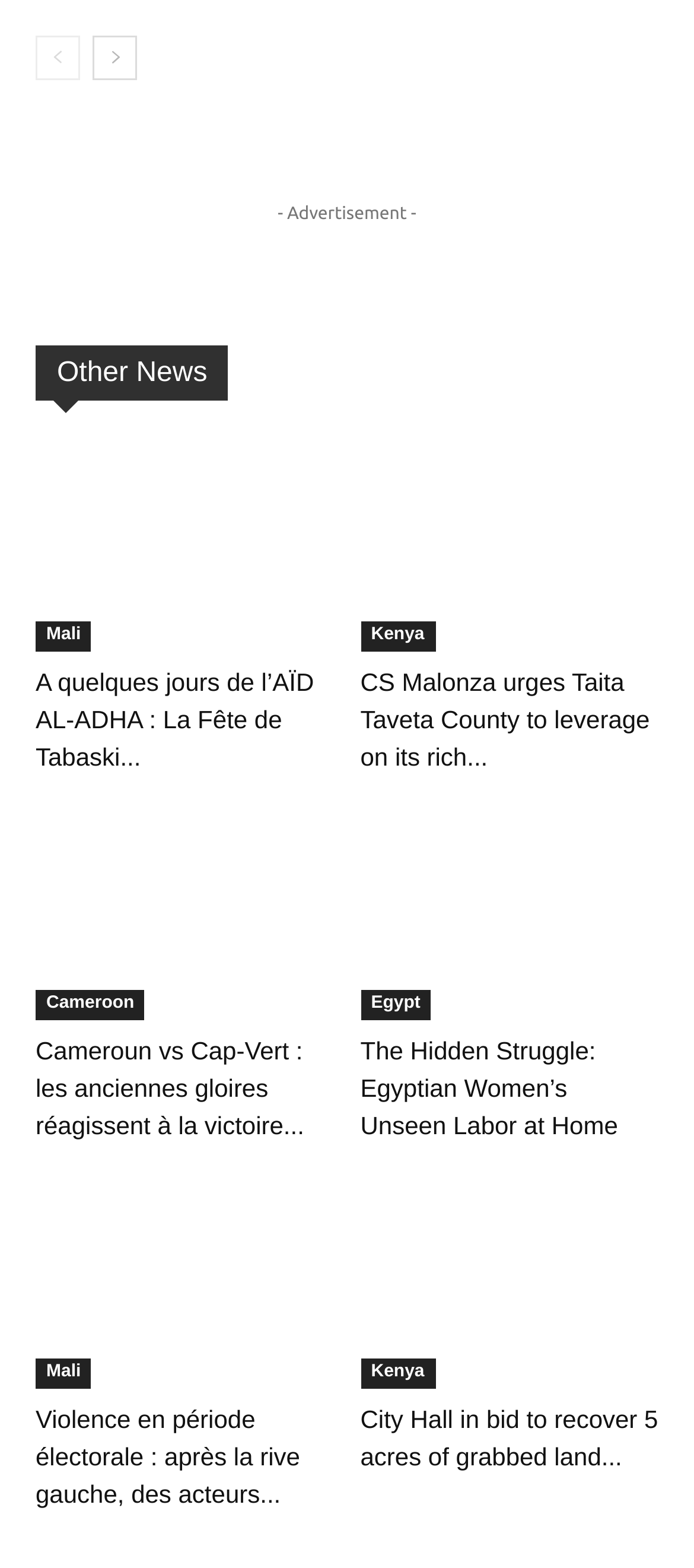What is the position of the 'Other News' heading on the page?
Please provide a detailed and thorough answer to the question.

The 'Other News' heading is positioned at the top of the page, above the list of news articles, as indicated by its y1 coordinate being smaller than those of the news article headings.